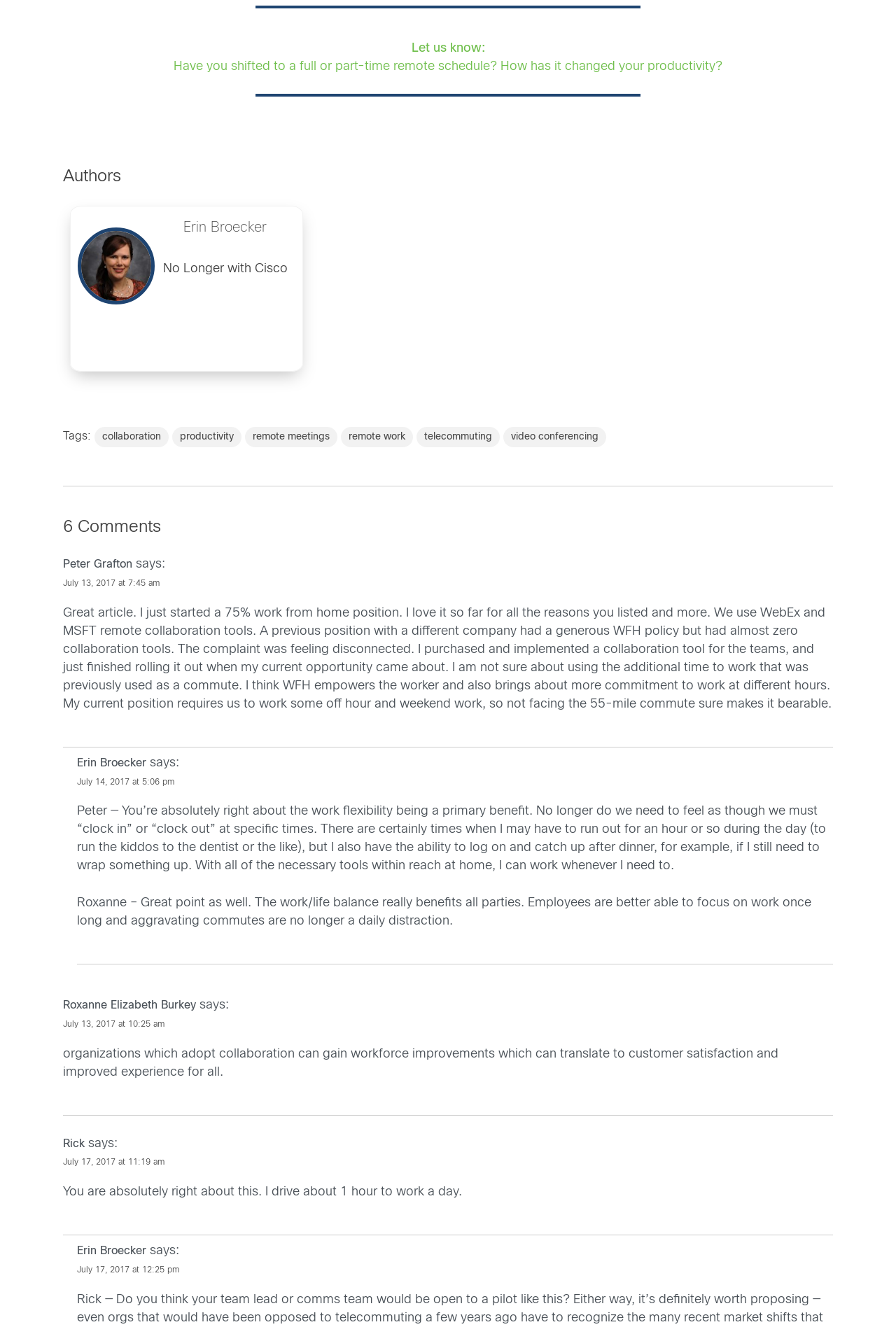Identify the bounding box coordinates of the element to click to follow this instruction: 'View the comments'. Ensure the coordinates are four float values between 0 and 1, provided as [left, top, right, bottom].

[0.07, 0.392, 0.93, 0.403]